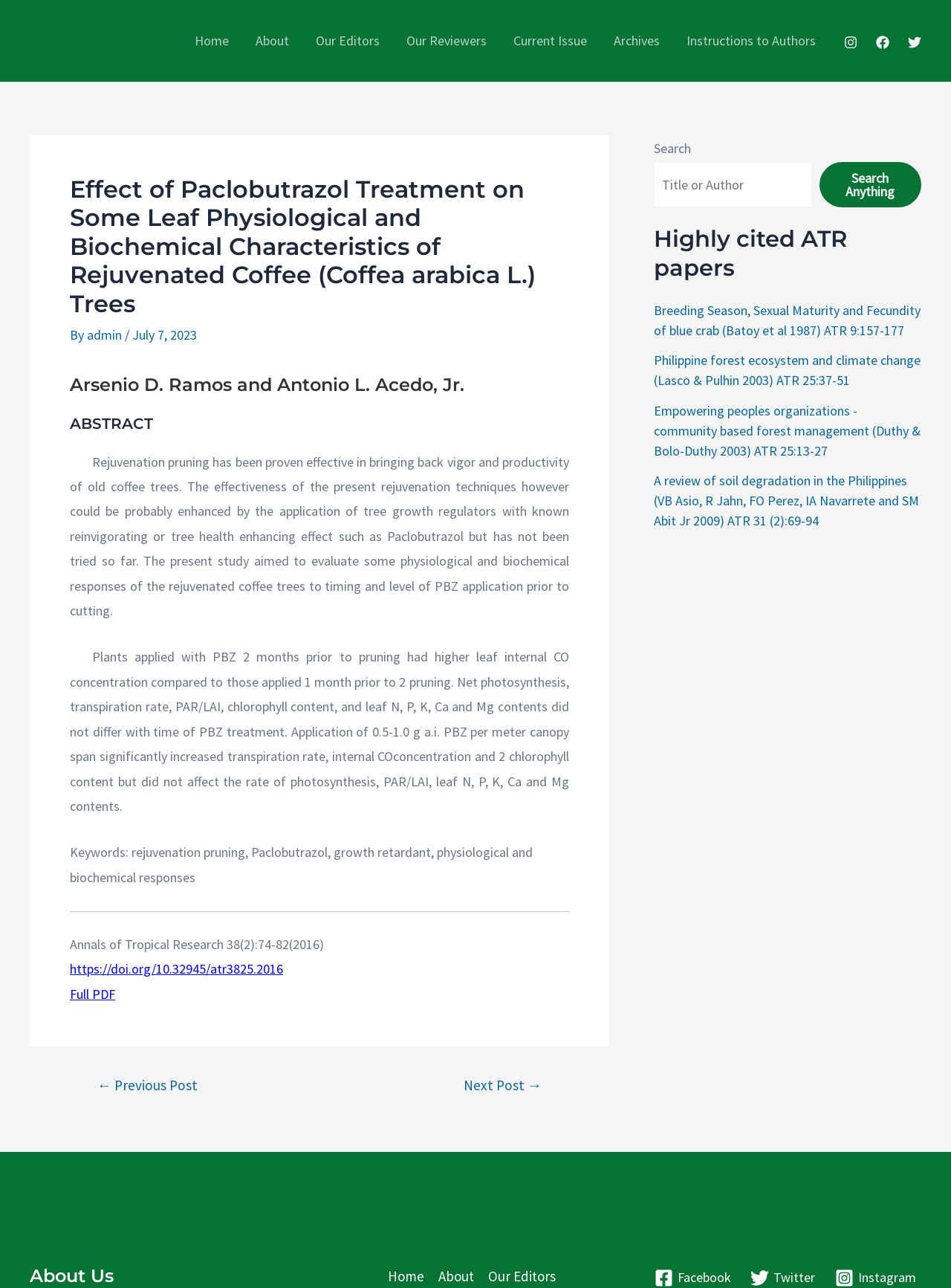Locate the bounding box coordinates of the element to click to perform the following action: 'Click on the 'Home' link'. The coordinates should be given as four float values between 0 and 1, in the form of [left, top, right, bottom].

[0.191, 0.0, 0.255, 0.063]